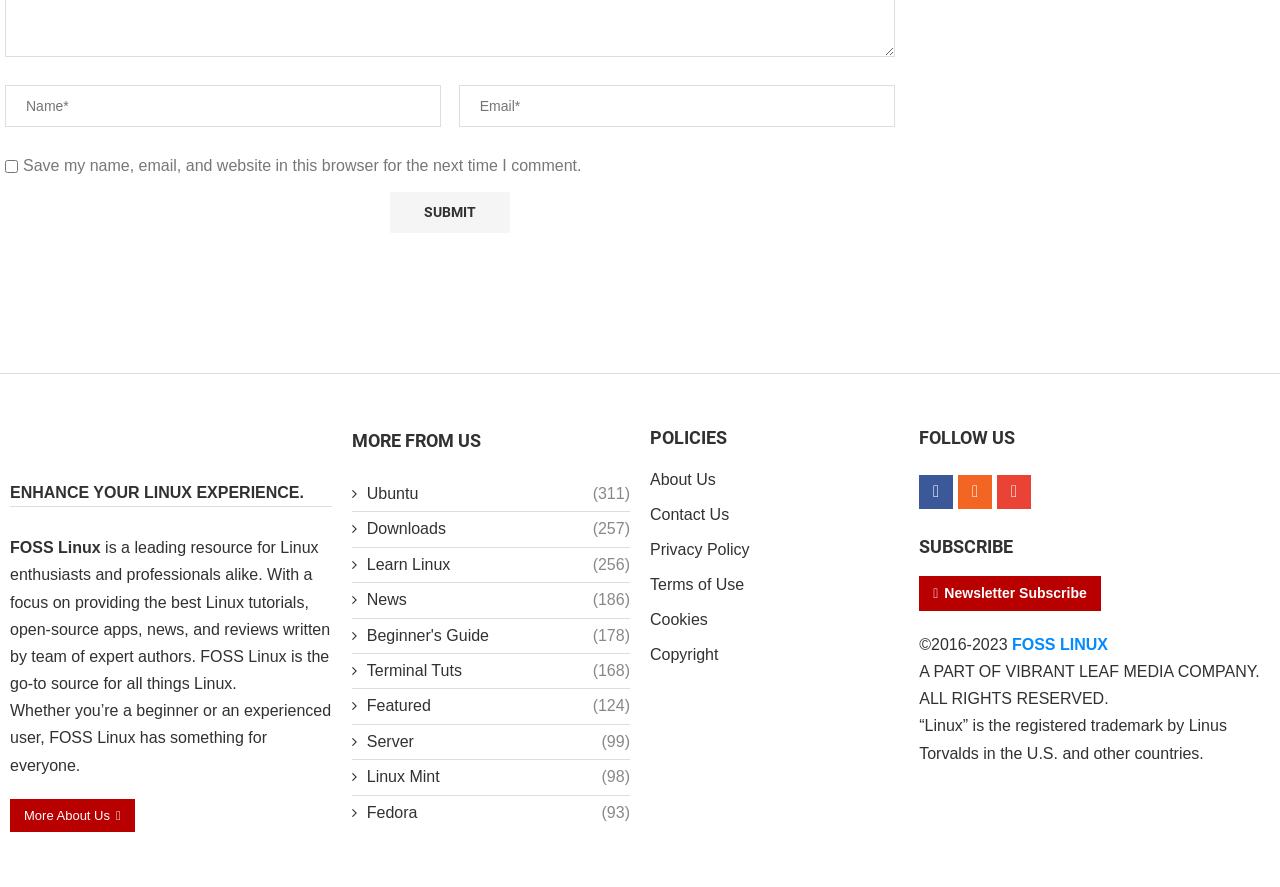What is the main topic of the website? Observe the screenshot and provide a one-word or short phrase answer.

Linux